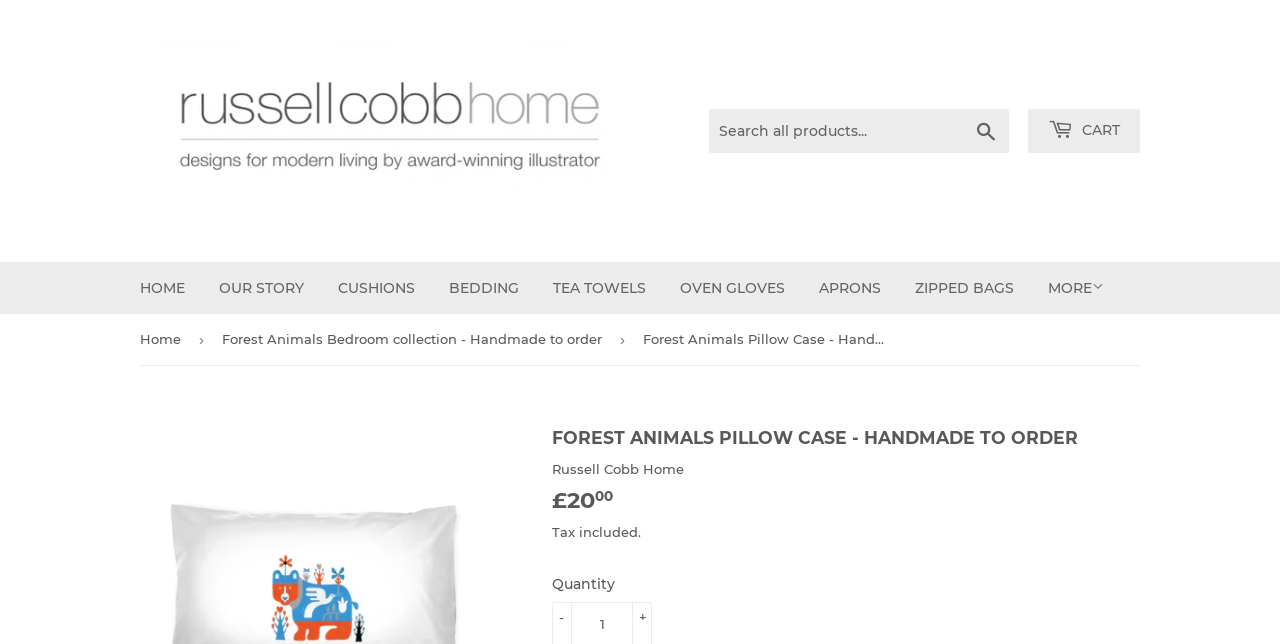Identify the bounding box coordinates of the region that needs to be clicked to carry out this instruction: "Click MORE". Provide these coordinates as four float numbers ranging from 0 to 1, i.e., [left, top, right, bottom].

[0.807, 0.407, 0.874, 0.488]